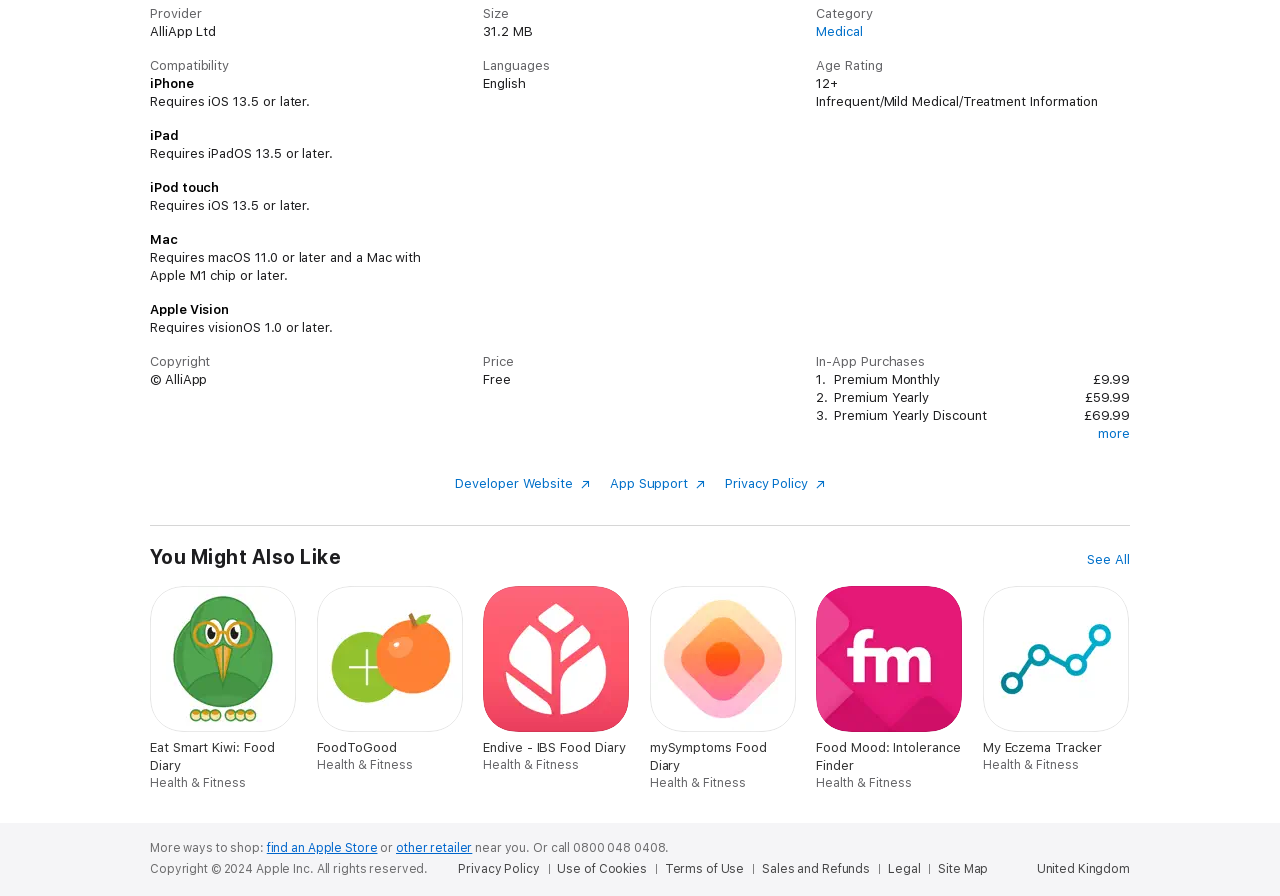What is the category of the AlliApp?
Answer the question with a single word or phrase by looking at the picture.

Medical